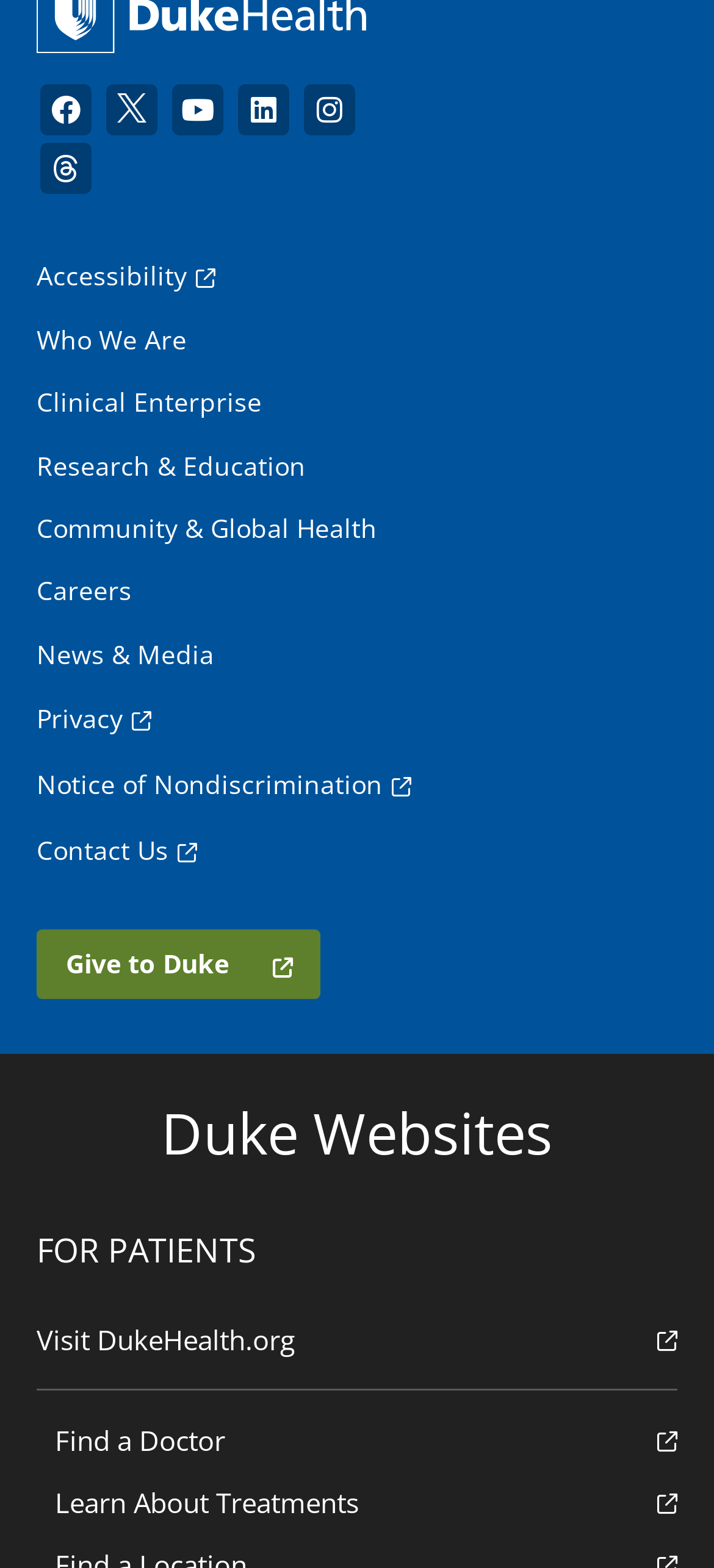Determine the bounding box coordinates (top-left x, top-left y, bottom-right x, bottom-right y) of the UI element described in the following text: Contact Us

[0.051, 0.529, 0.236, 0.557]